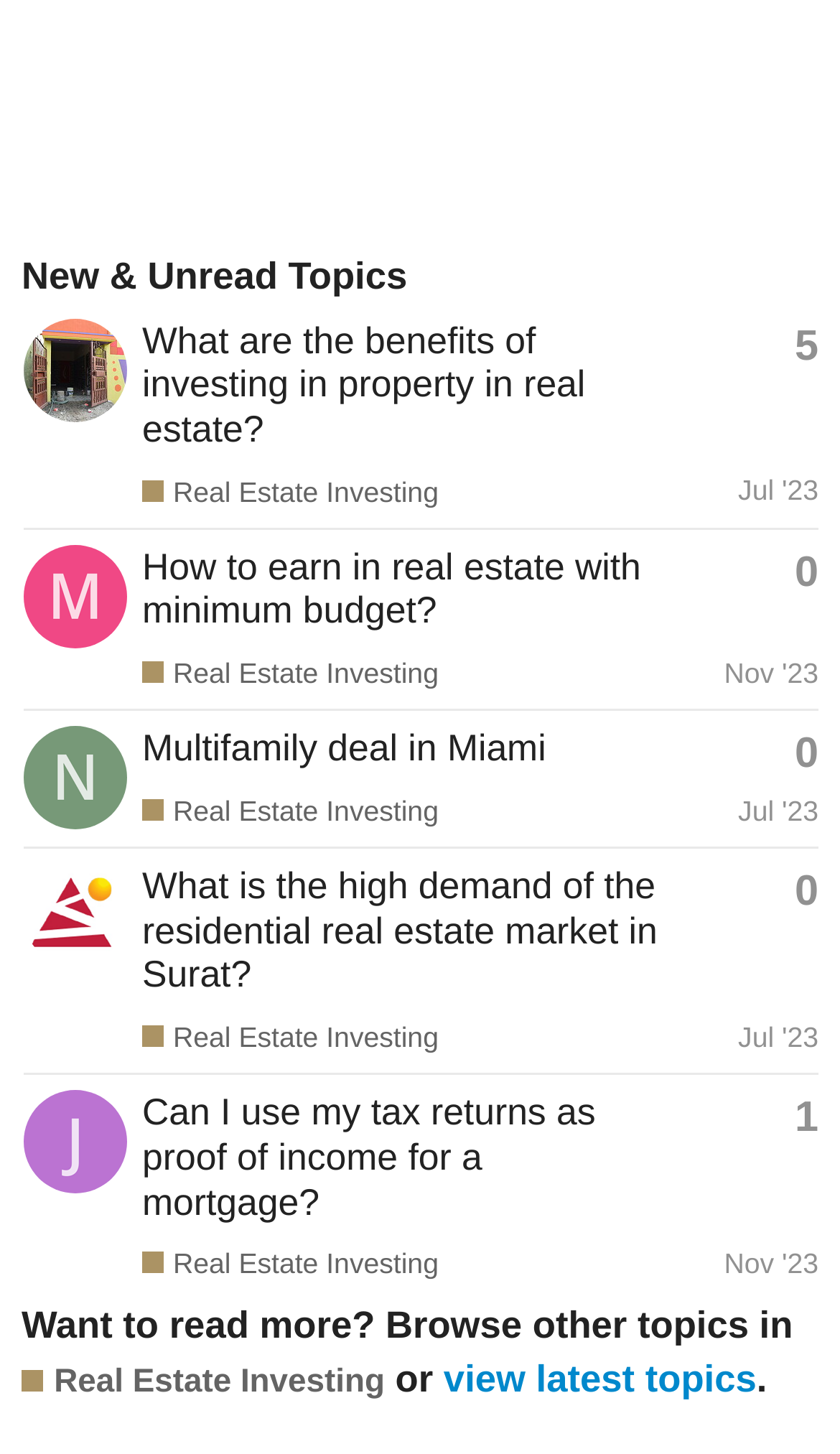Please look at the image and answer the question with a detailed explanation: Who is the host of this forum?

I found a generic element that describes the host of the forum, which is William Bronchick. He is a nationally-known attorney, author, and speaker who has been practicing law and investing in real estate since 1990.